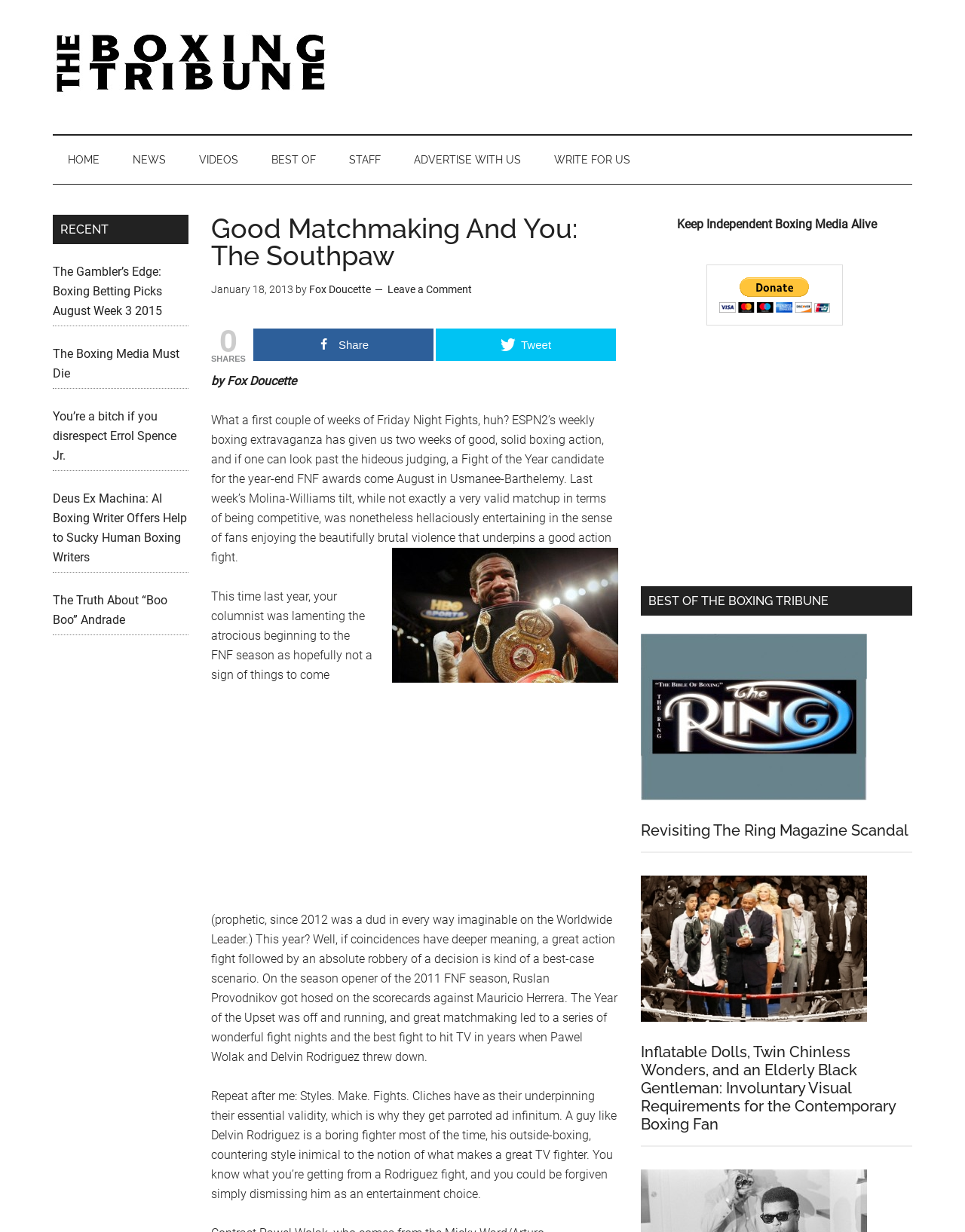What type of fights are described in the article?
Using the image as a reference, give an elaborate response to the question.

I read the text content and found phrases such as 'beautifully brutal violence', 'hellaciously entertaining', and 'great action fight', which suggest that the article is describing action fights.